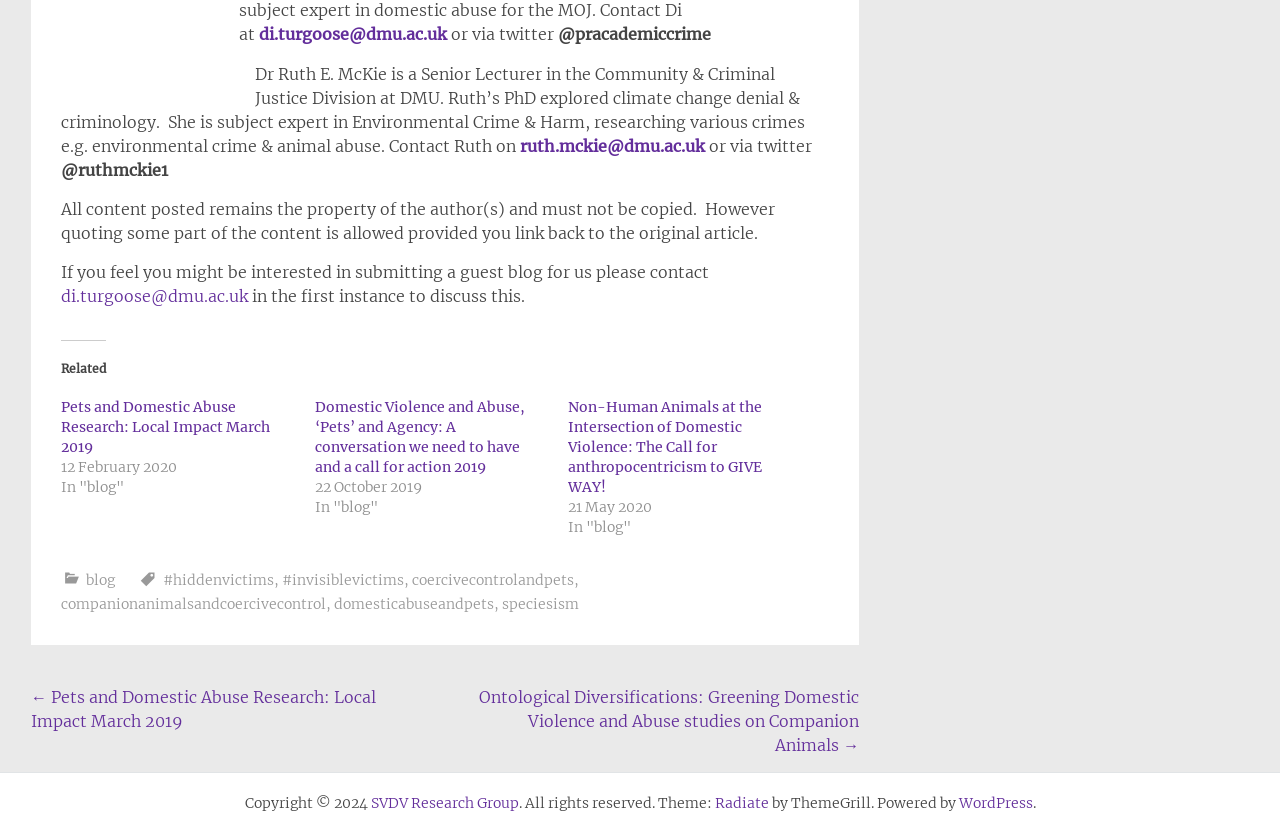Answer the question briefly using a single word or phrase: 
What is Dr. Ruth E. McKie's area of expertise?

Environmental Crime & Harm